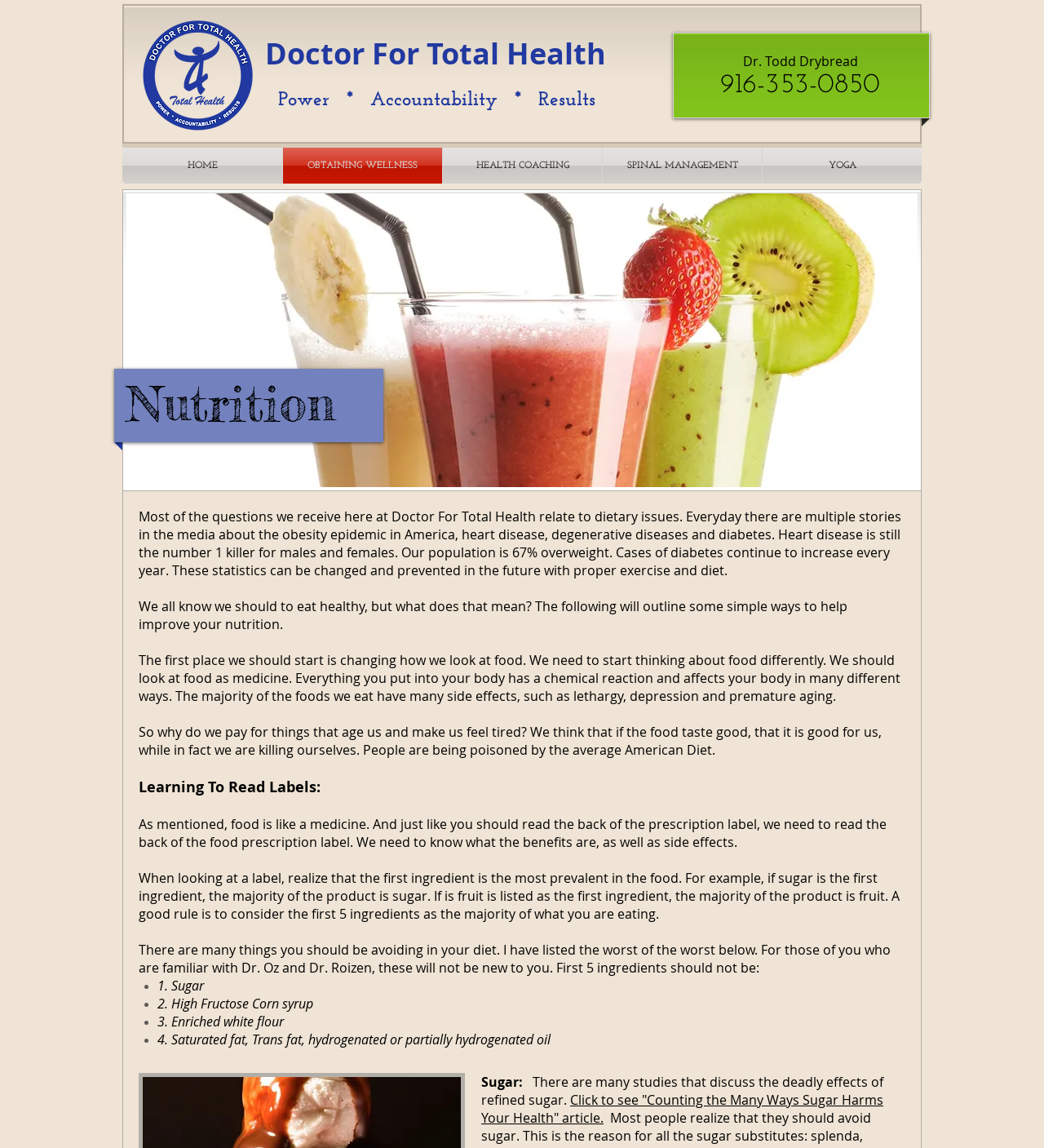What is the phone number of Doctor For Total Health?
Look at the image and answer the question using a single word or phrase.

916-353-0850